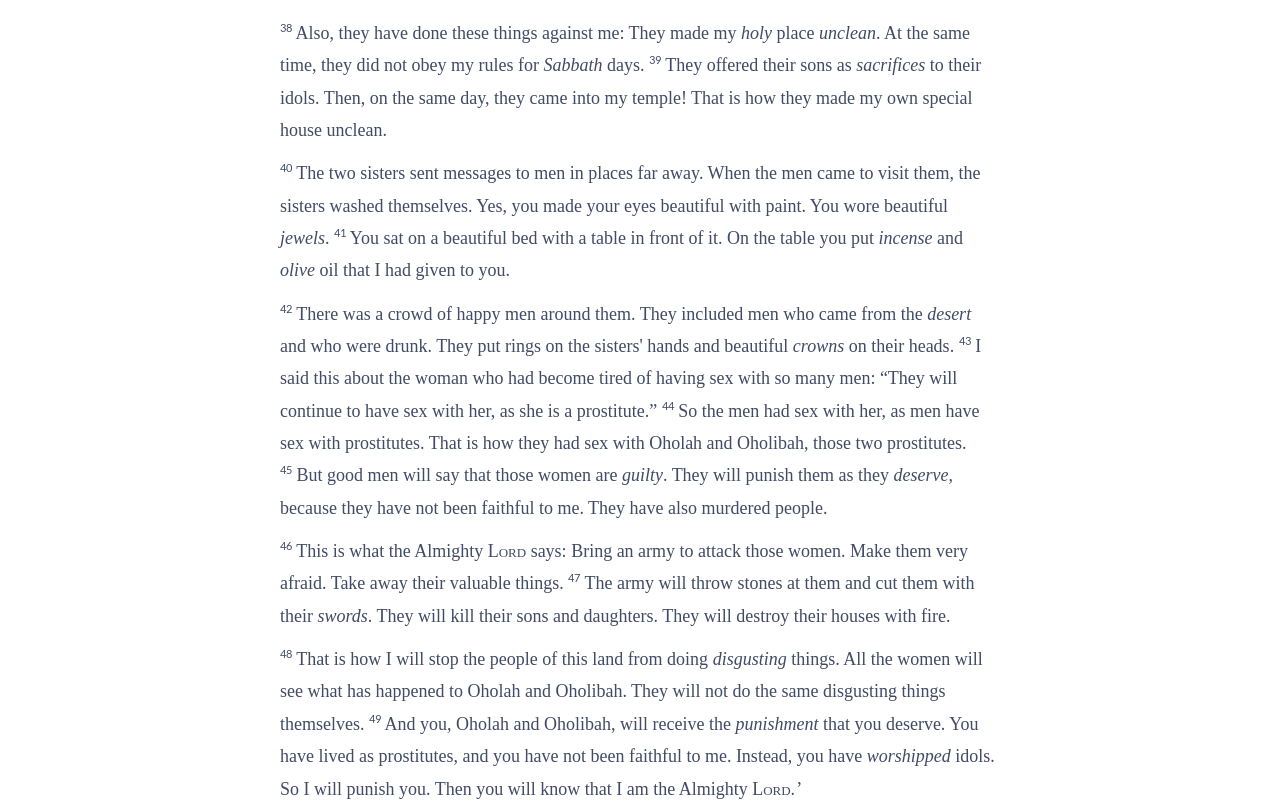Provide a brief response to the question below using one word or phrase:
What is the item offered by the people to their idols?

sacrifices